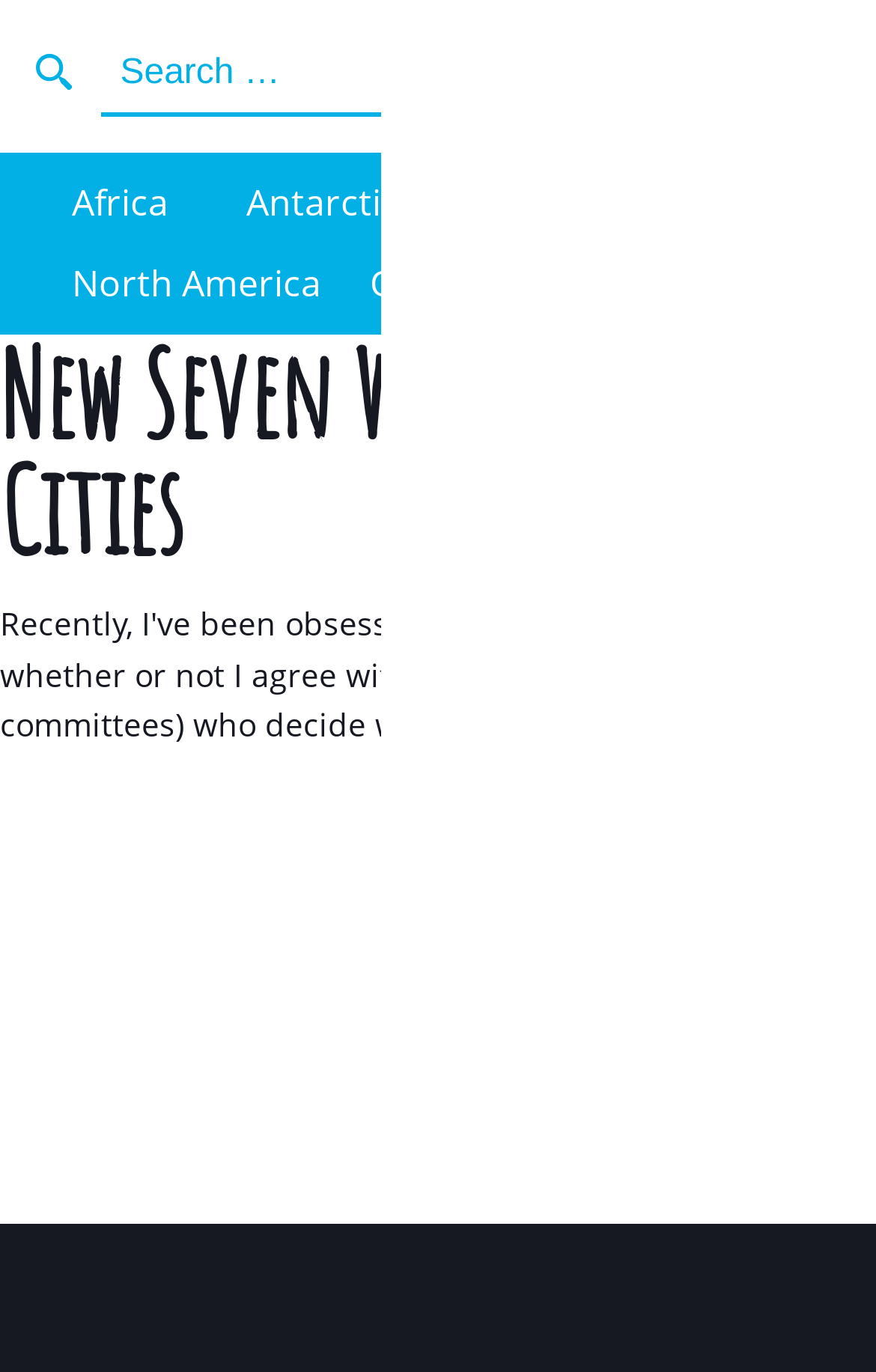Identify the bounding box coordinates of the clickable region to carry out the given instruction: "Search for a destination".

[0.117, 0.026, 0.831, 0.085]